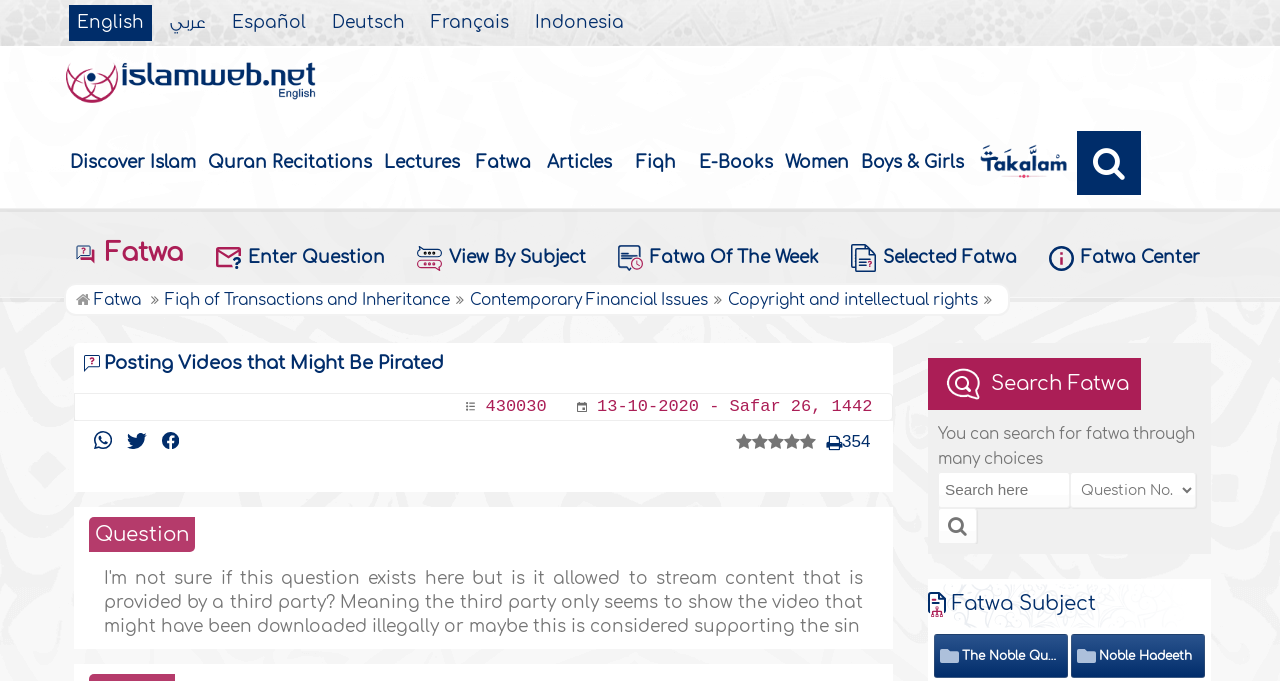What is the title of the posting?
Refer to the image and answer the question using a single word or phrase.

Posting Videos that Might Be Pirated